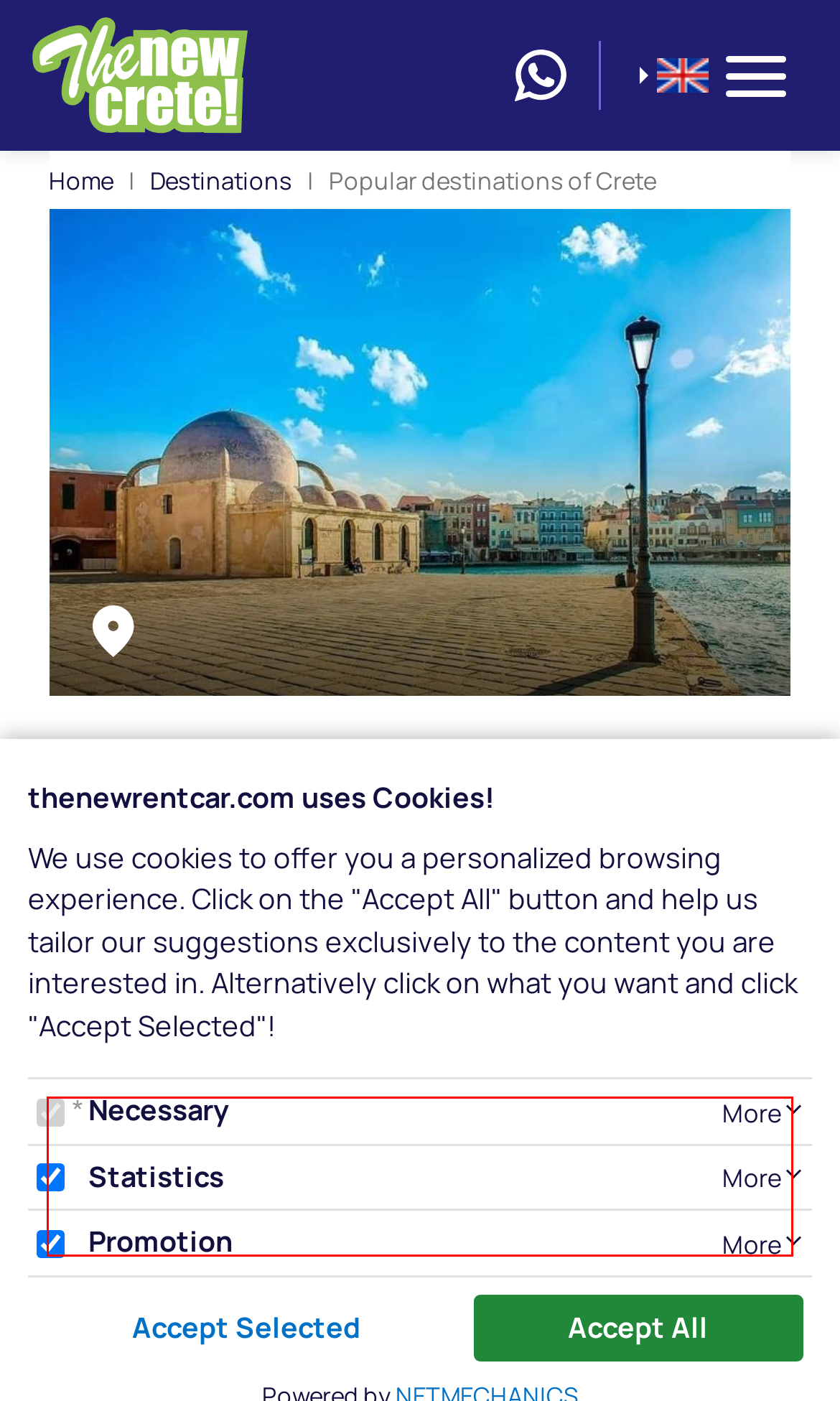Please examine the webpage screenshot containing a red bounding box and use OCR to recognize and output the text inside the red bounding box.

When going on a trip to Crete, study your route beforehand to visit major attractions in a very short time.